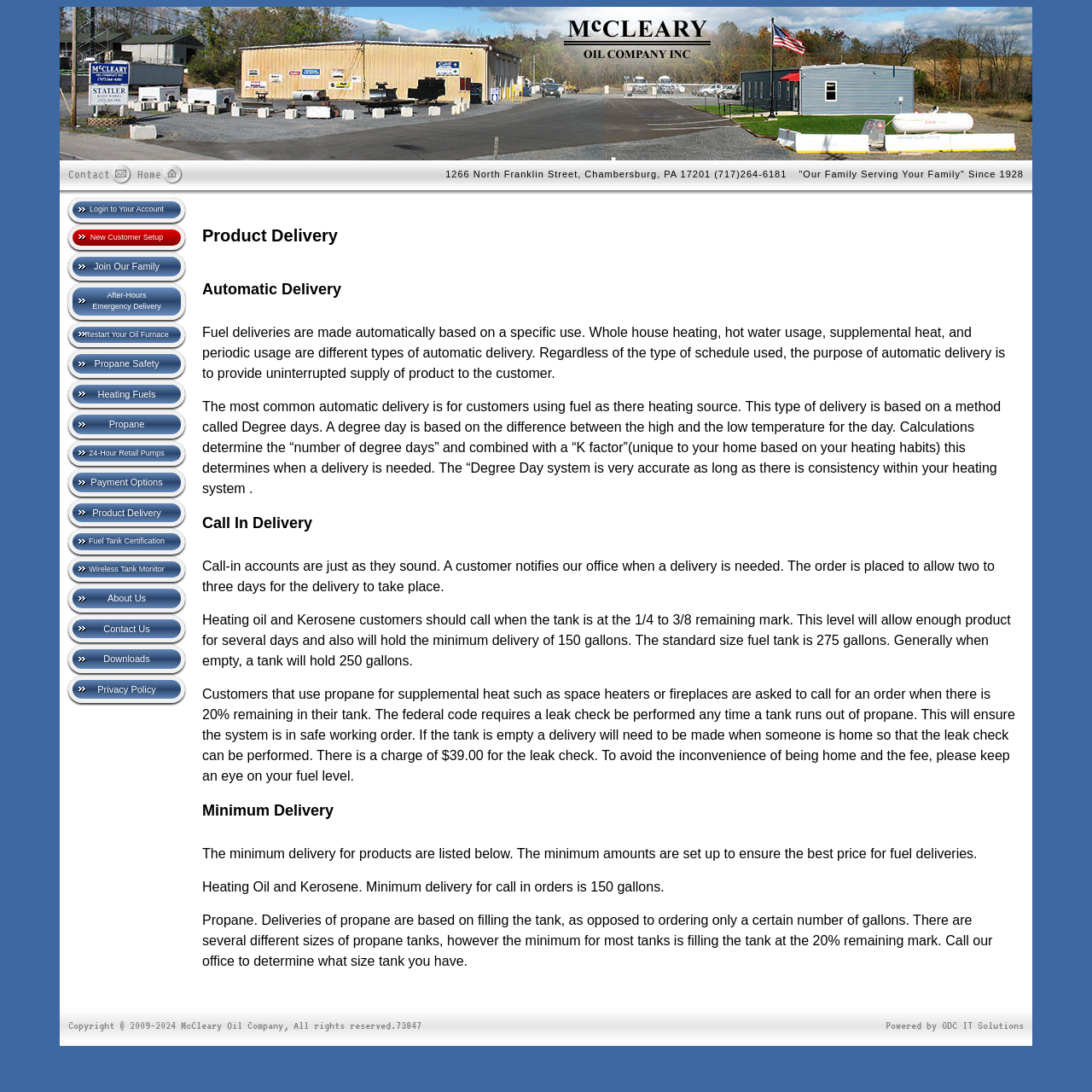Please identify the bounding box coordinates of the element's region that needs to be clicked to fulfill the following instruction: "Click on the 'Login to Your Account' link". The bounding box coordinates should consist of four float numbers between 0 and 1, i.e., [left, top, right, bottom].

[0.062, 0.18, 0.17, 0.204]